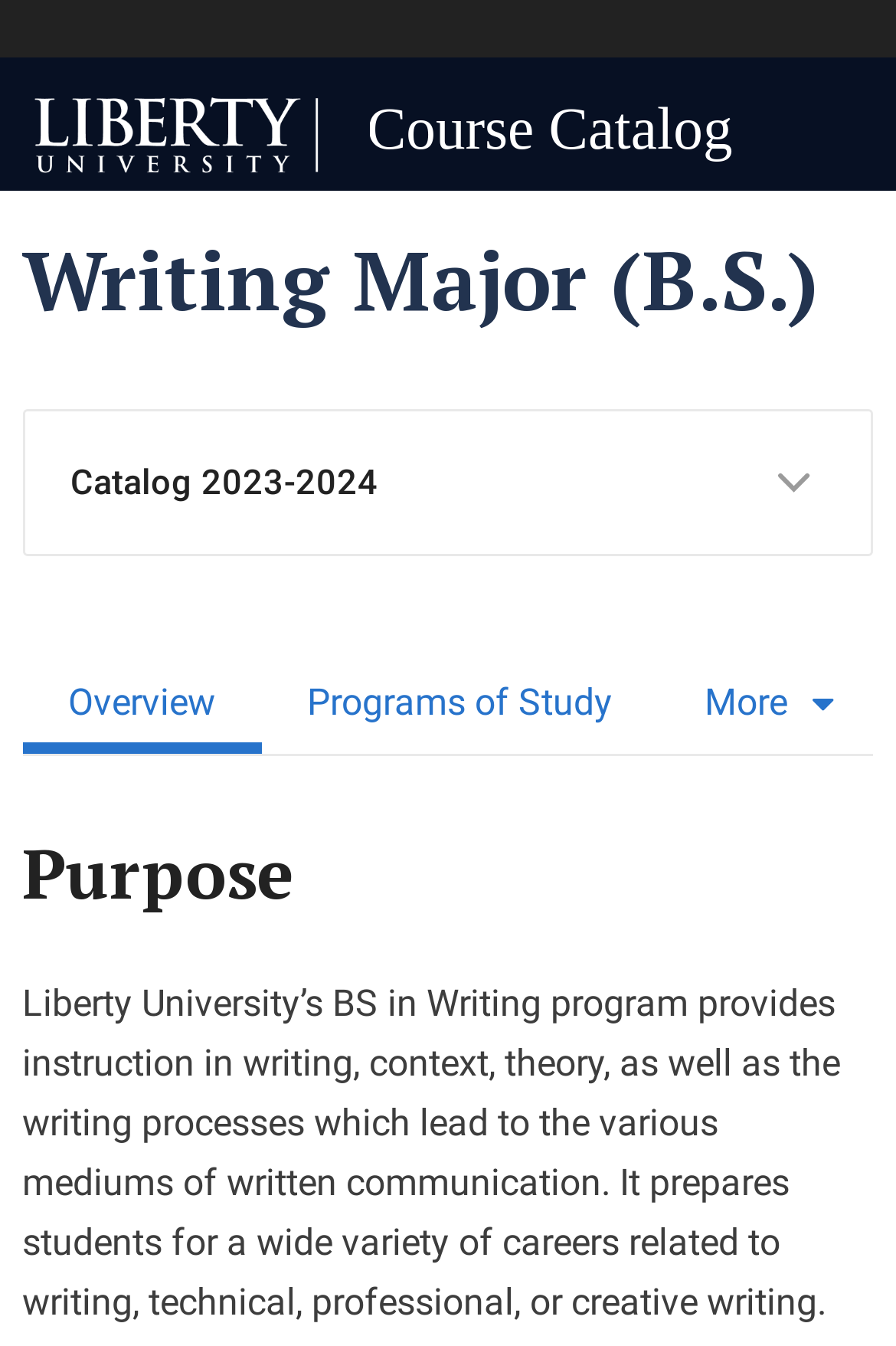Provide a brief response to the question using a single word or phrase: 
How many tabs are in the navigation?

2